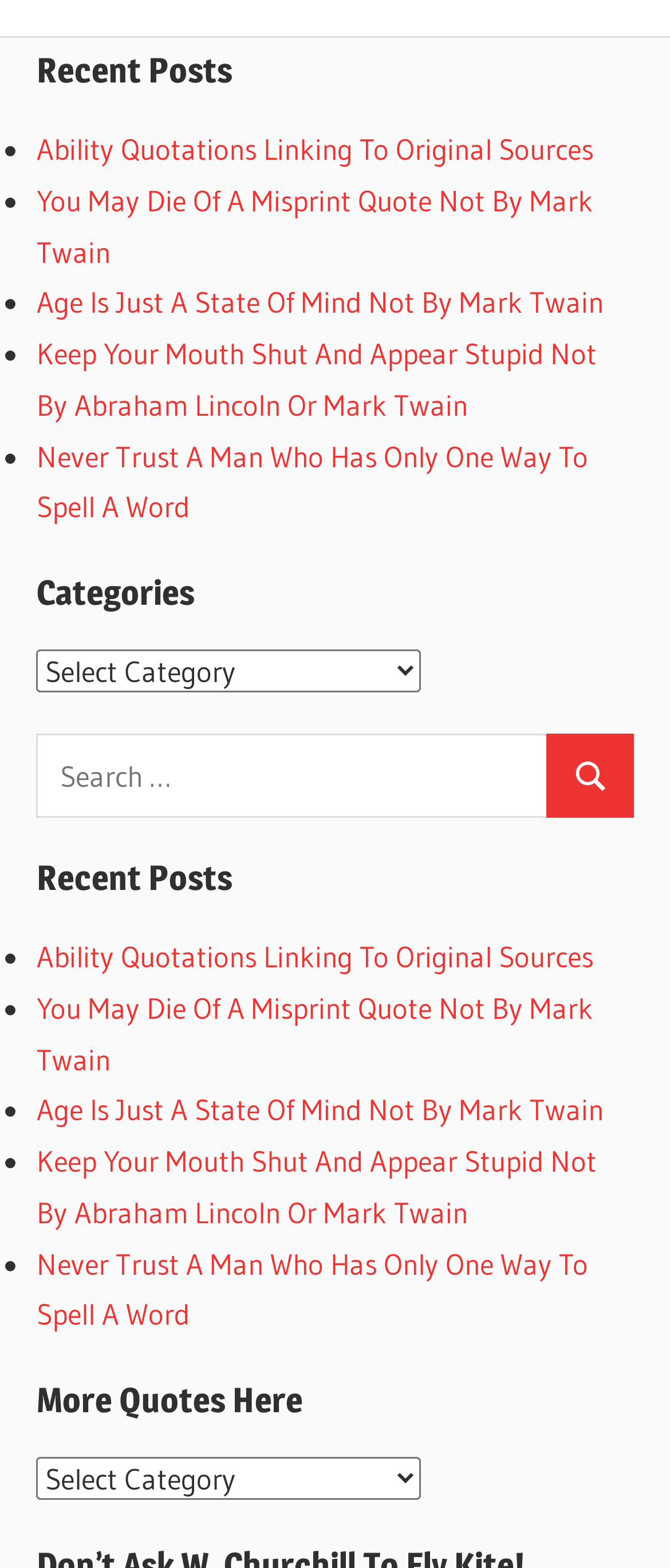Can you look at the image and give a comprehensive answer to the question:
What is the purpose of the search box?

I looked at the search box element and its label 'Search for:' and inferred that its purpose is to allow users to search for quotes on the website.